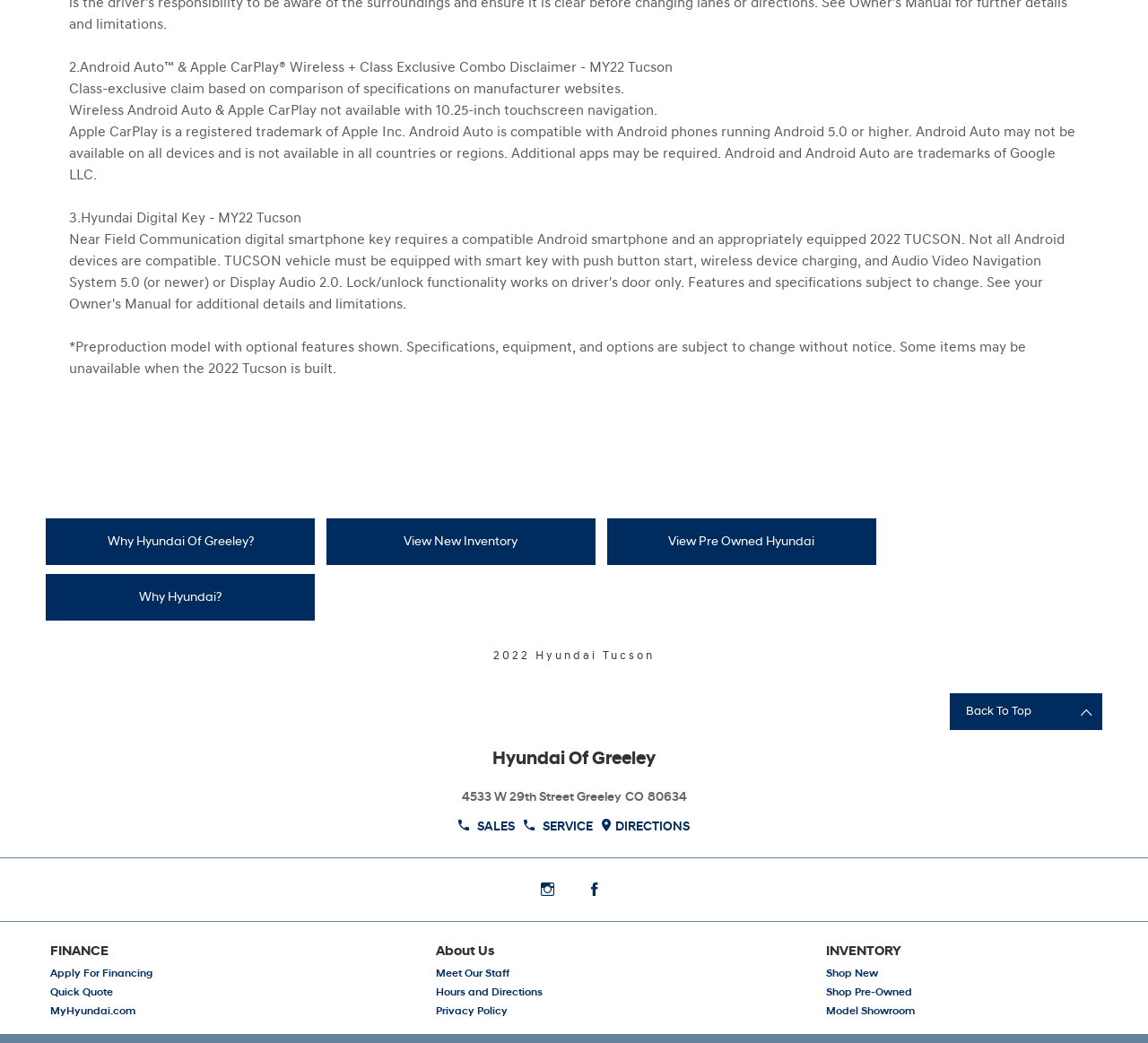What is the name of the car model? Based on the image, give a response in one word or a short phrase.

2022 Hyundai Tucson